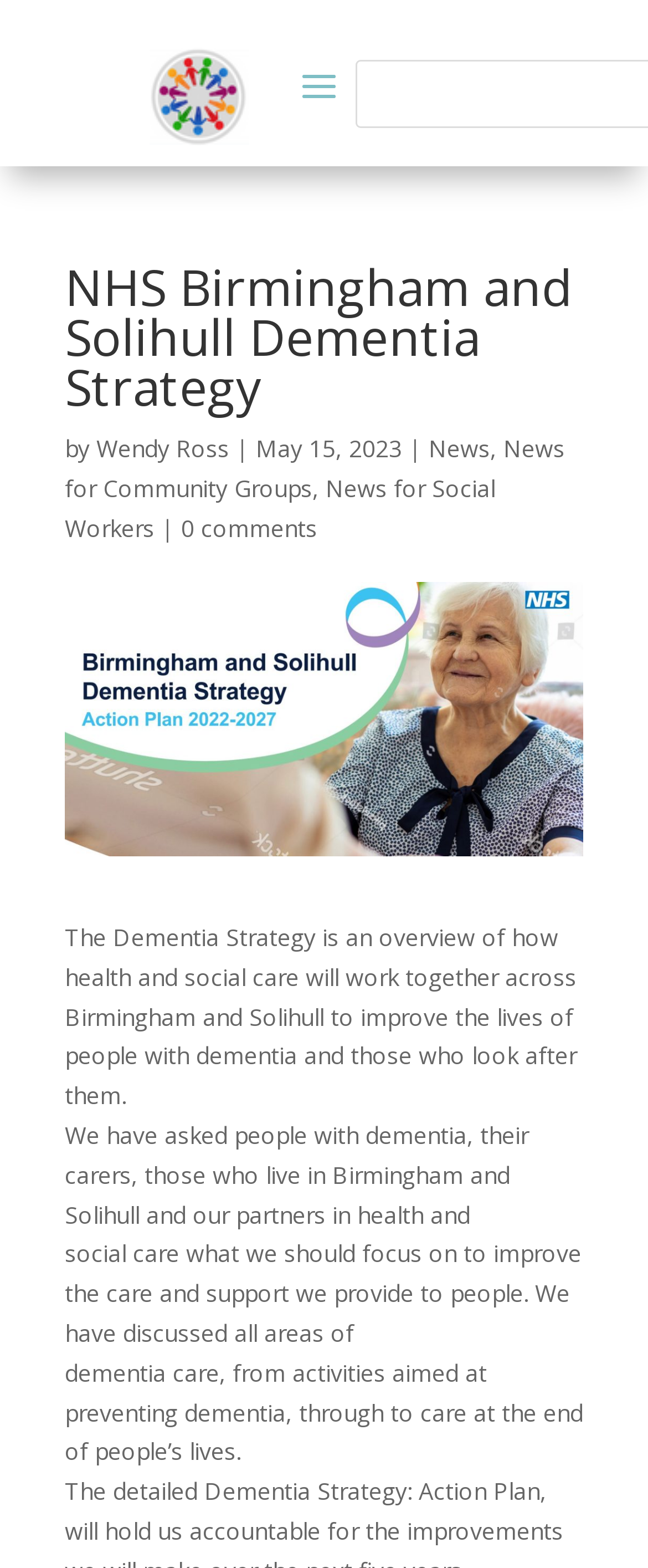When was the Dementia Strategy published?
Please describe in detail the information shown in the image to answer the question.

I found the publication date 'May 15, 2023' mentioned below the title and author's name on the webpage.